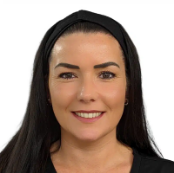What color is Stacey's top?
Look at the image and answer with only one word or phrase.

Black